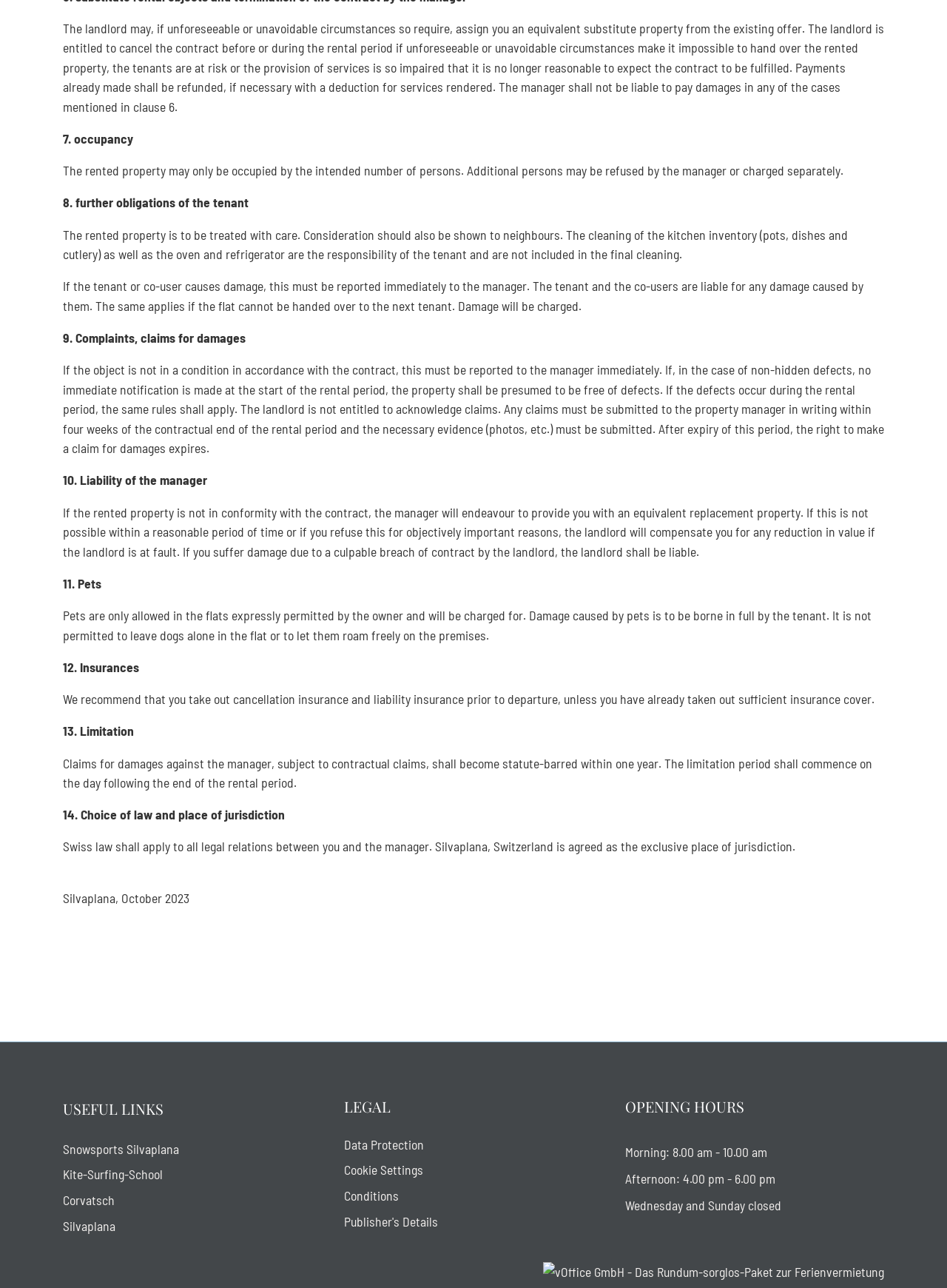Locate the bounding box coordinates of the area where you should click to accomplish the instruction: "Click on Snowsports Silvaplana".

[0.066, 0.885, 0.189, 0.898]